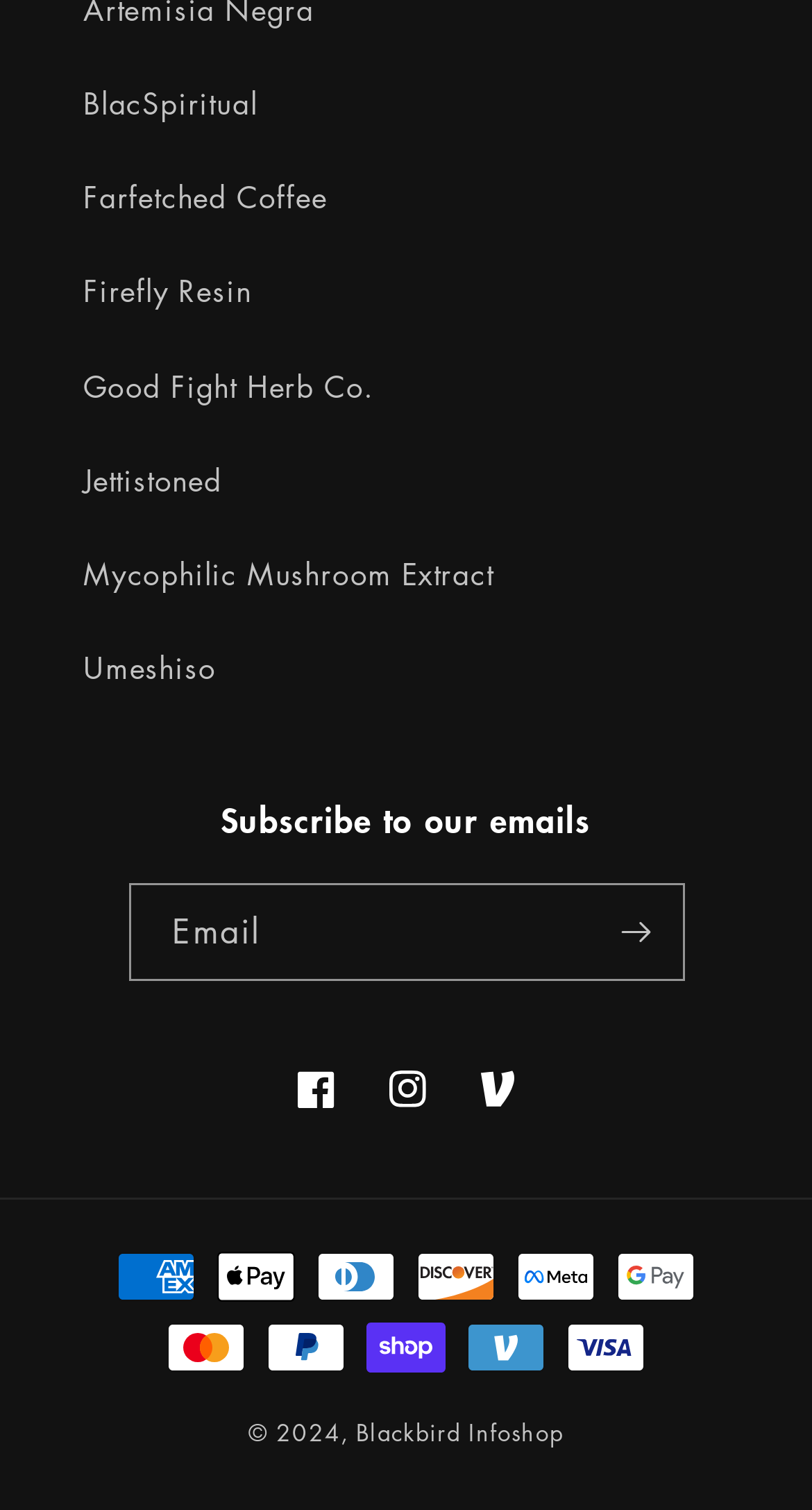Please identify the bounding box coordinates of the area that needs to be clicked to follow this instruction: "Pay with American Express".

[0.144, 0.829, 0.241, 0.862]